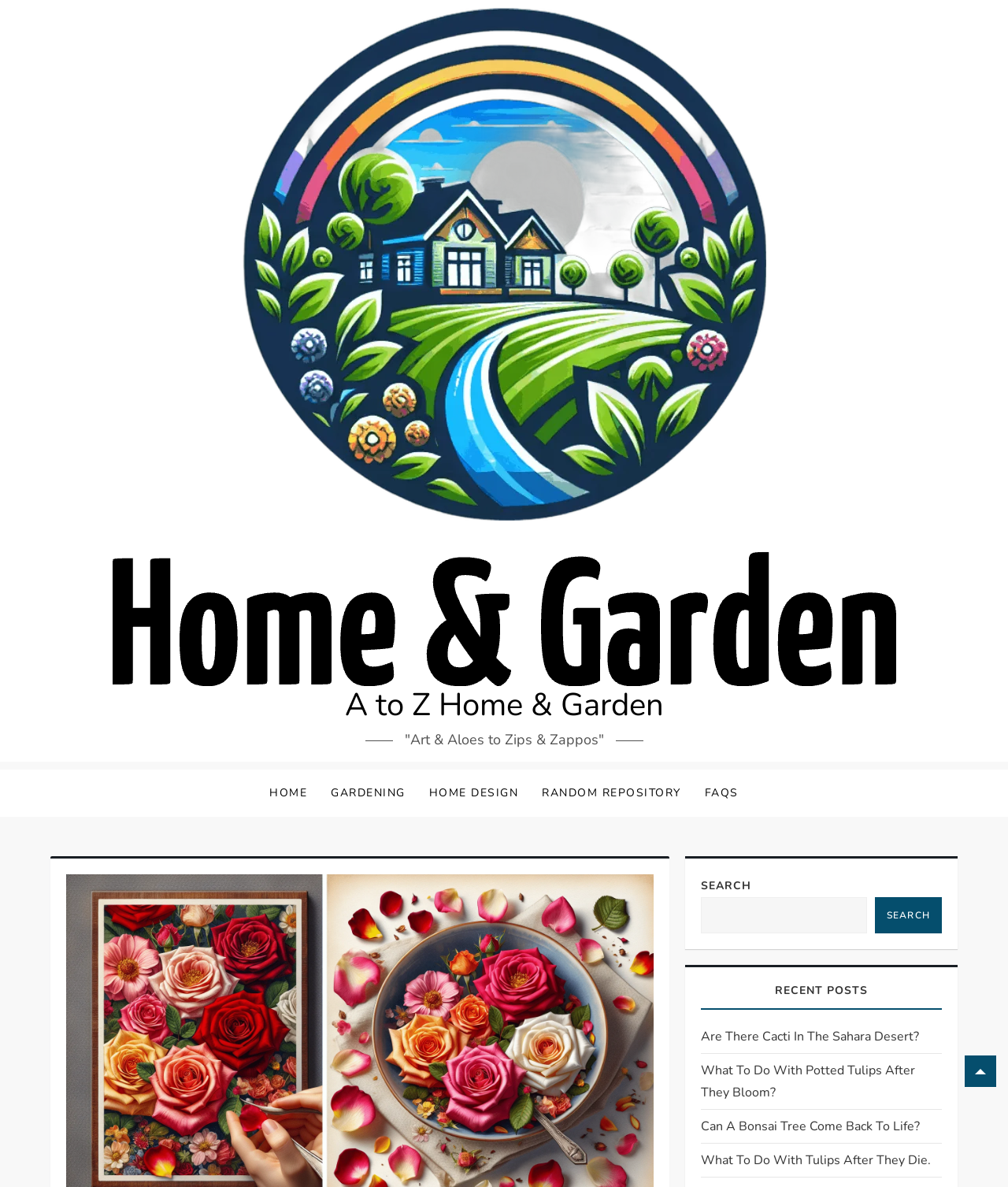Find the main header of the webpage and produce its text content.

Are Roses Edible?